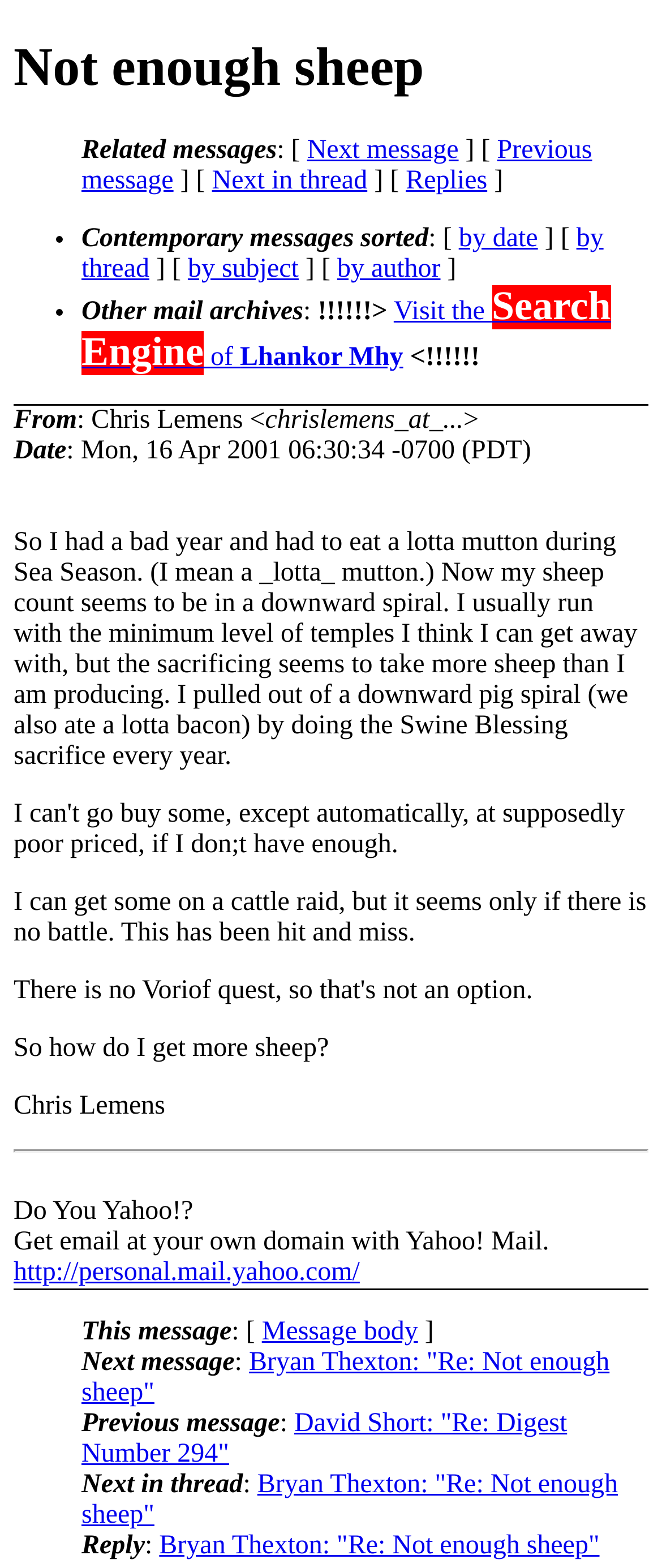What is the date of the message?
Identify the answer in the screenshot and reply with a single word or phrase.

Mon, 16 Apr 2001 06:30:34 -0700 (PDT)